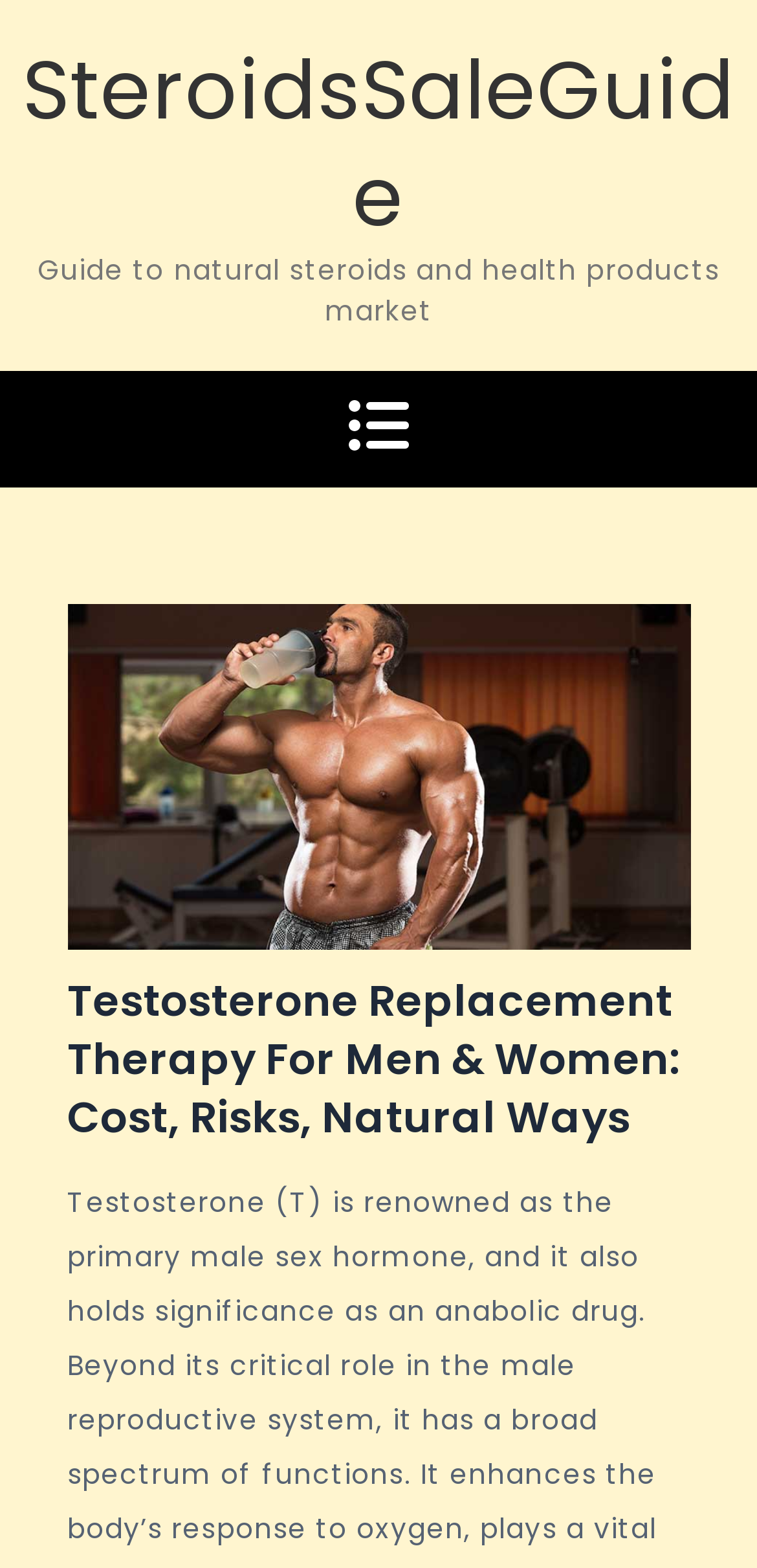Extract the main heading from the webpage content.

Testosterone Replacement Therapy For Men & Women: Cost, Risks, Natural Ways